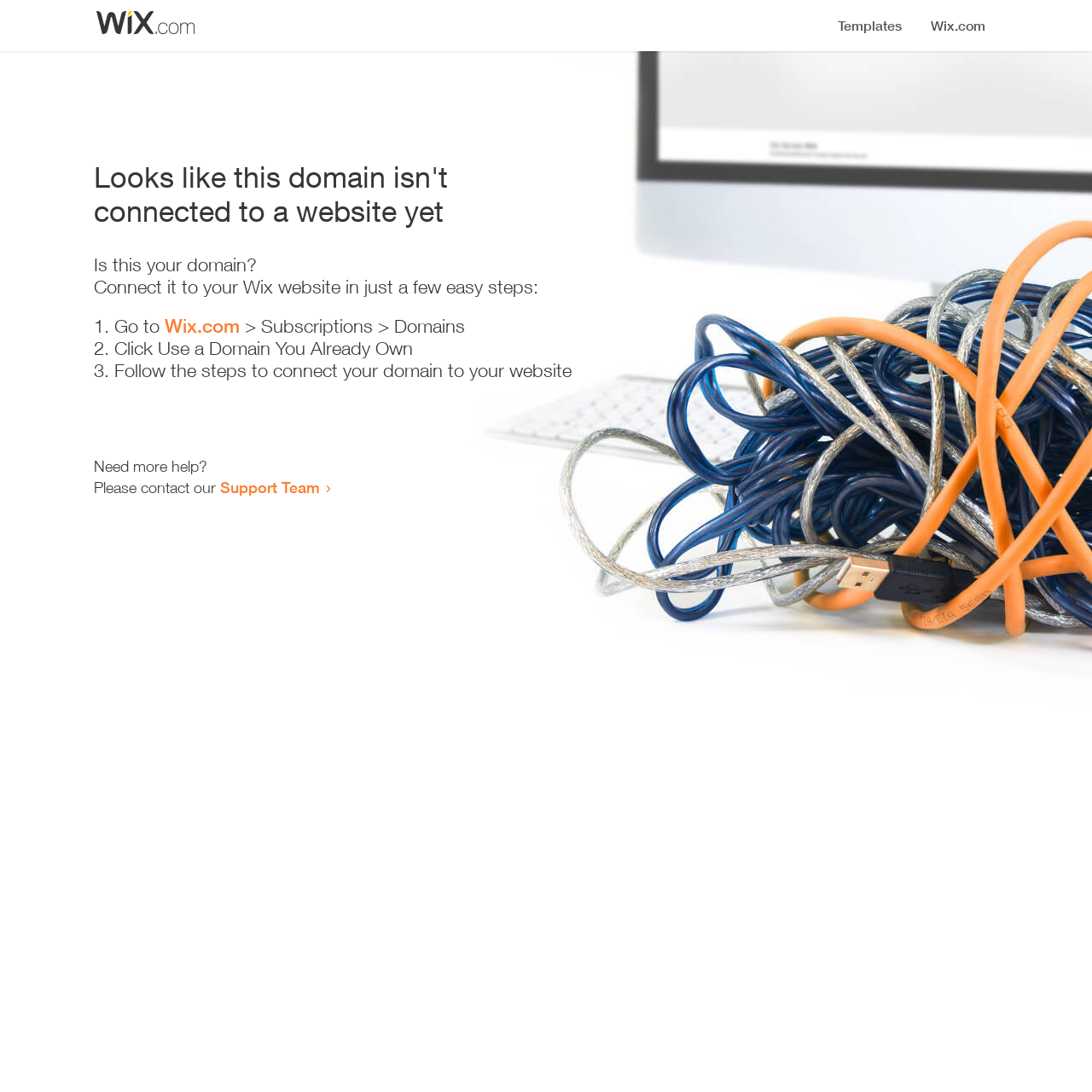Identify the bounding box of the UI element that matches this description: "Wix.com".

[0.151, 0.288, 0.22, 0.309]